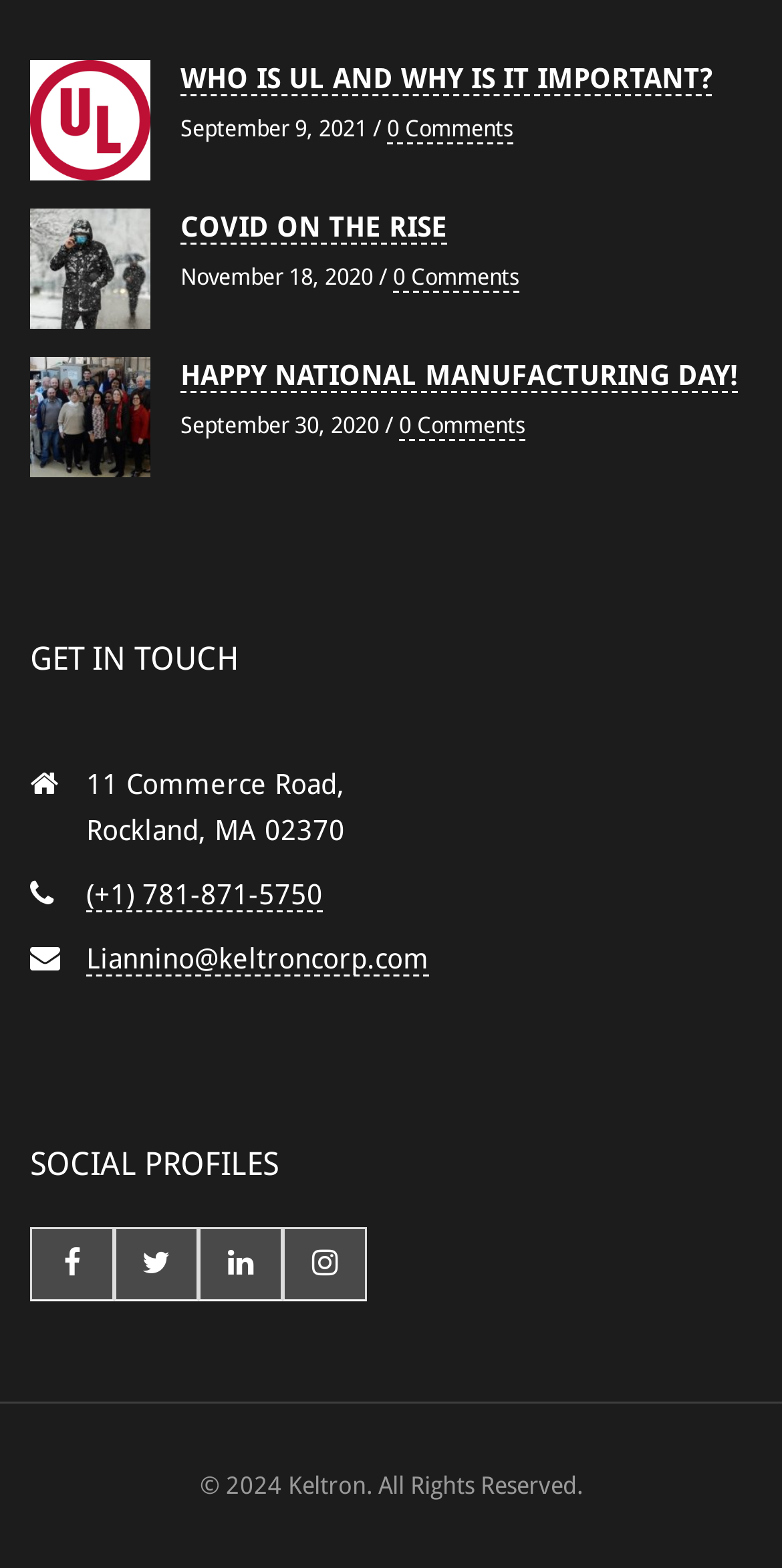Pinpoint the bounding box coordinates of the area that must be clicked to complete this instruction: "View COVID ON THE RISE article".

[0.231, 0.135, 0.572, 0.156]